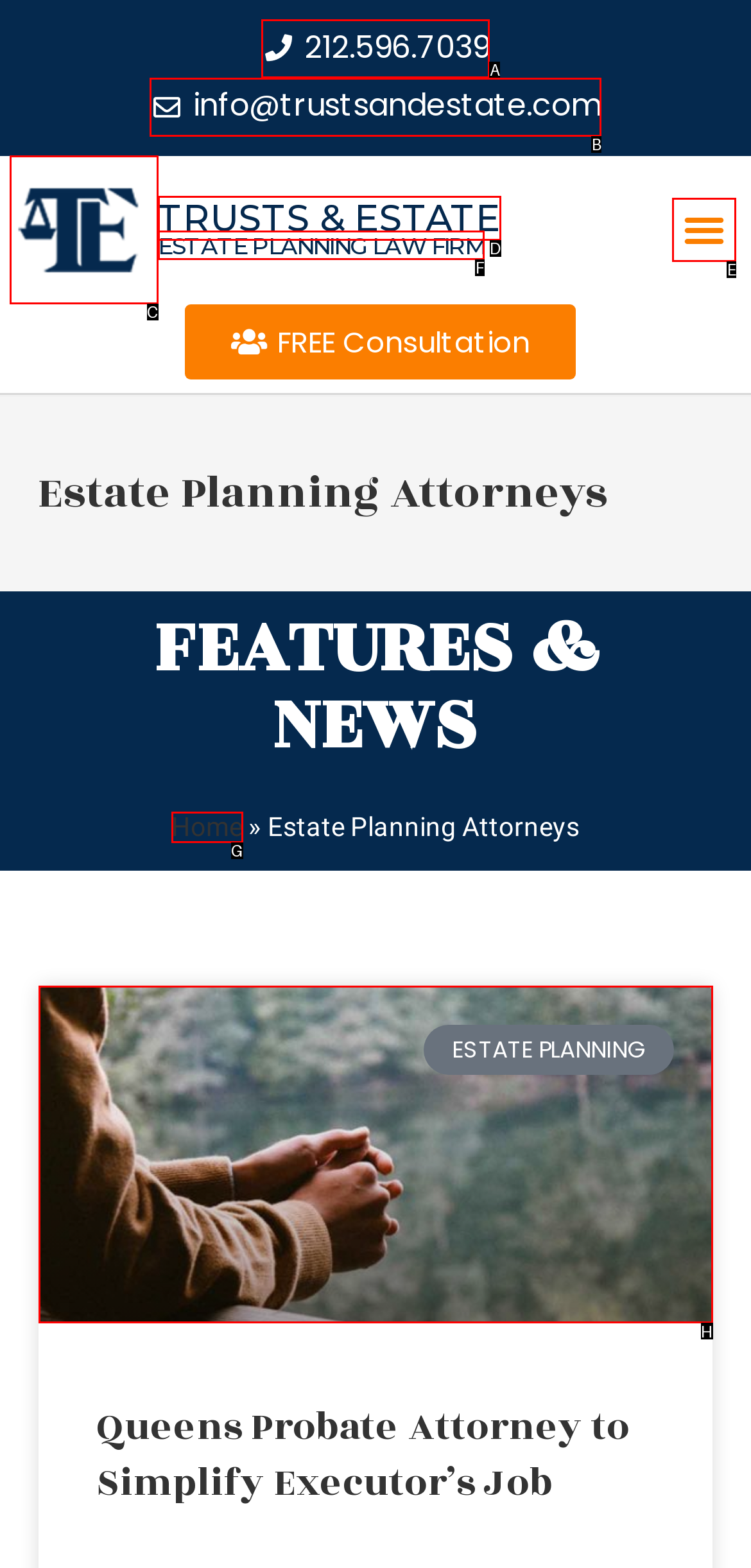Select the letter that corresponds to the UI element described as: alt="Al-Faid"
Answer by providing the letter from the given choices.

None